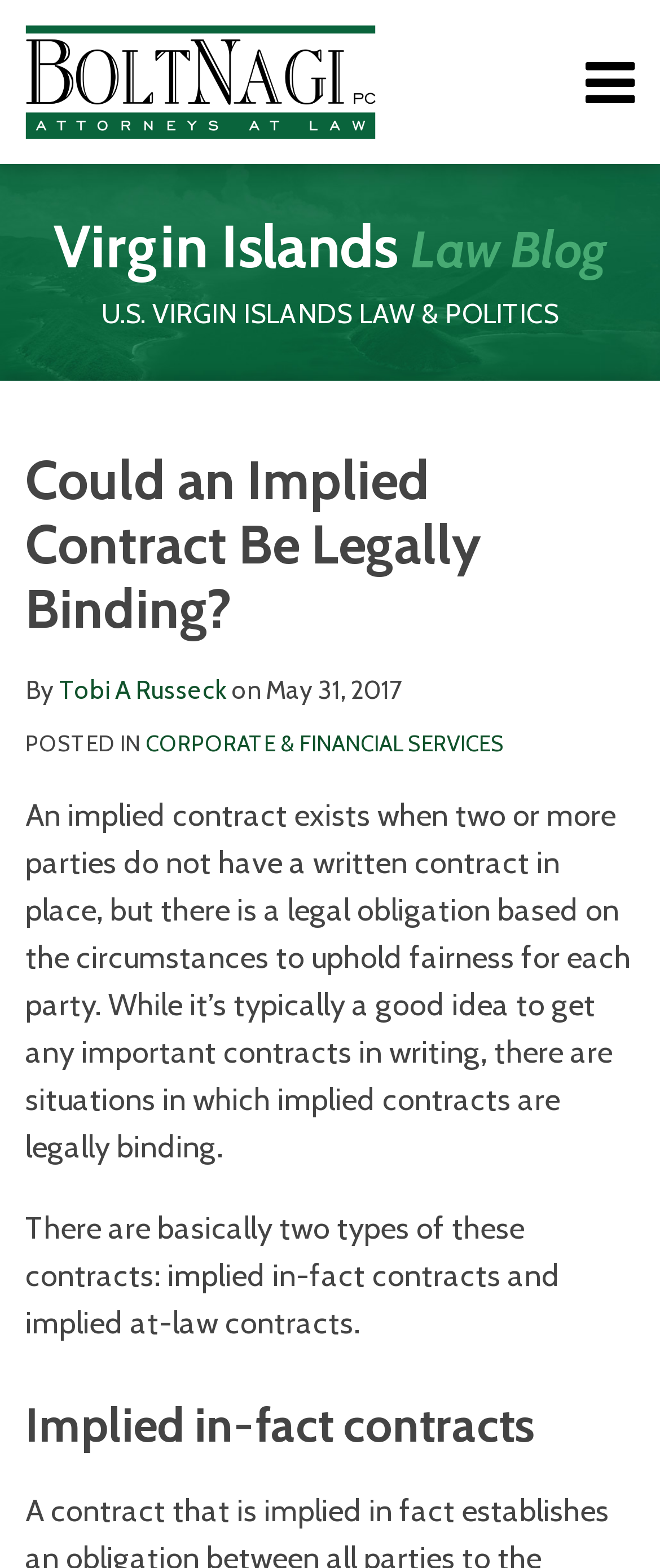Please identify the bounding box coordinates for the region that you need to click to follow this instruction: "Learn more about 'CORPORATE & FINANCIAL SERVICES'".

[0.221, 0.465, 0.764, 0.482]